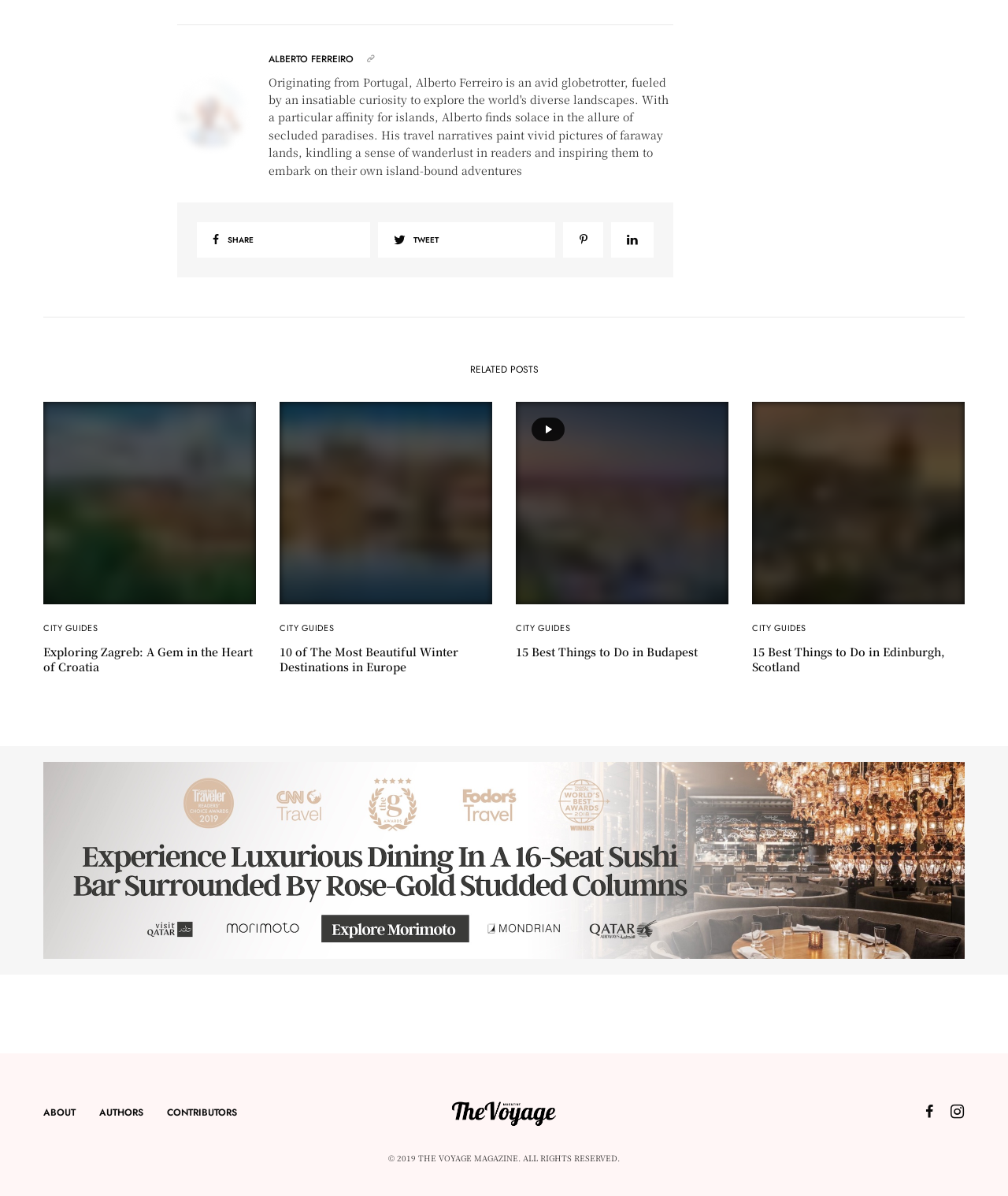What is the copyright year?
Utilize the image to construct a detailed and well-explained answer.

The copyright year is found in the StaticText element with the text '© 2019 THE VOYAGE MAGAZINE. ALL RIGHTS RESERVED.' at the bottom of the webpage, which is likely a footer section.